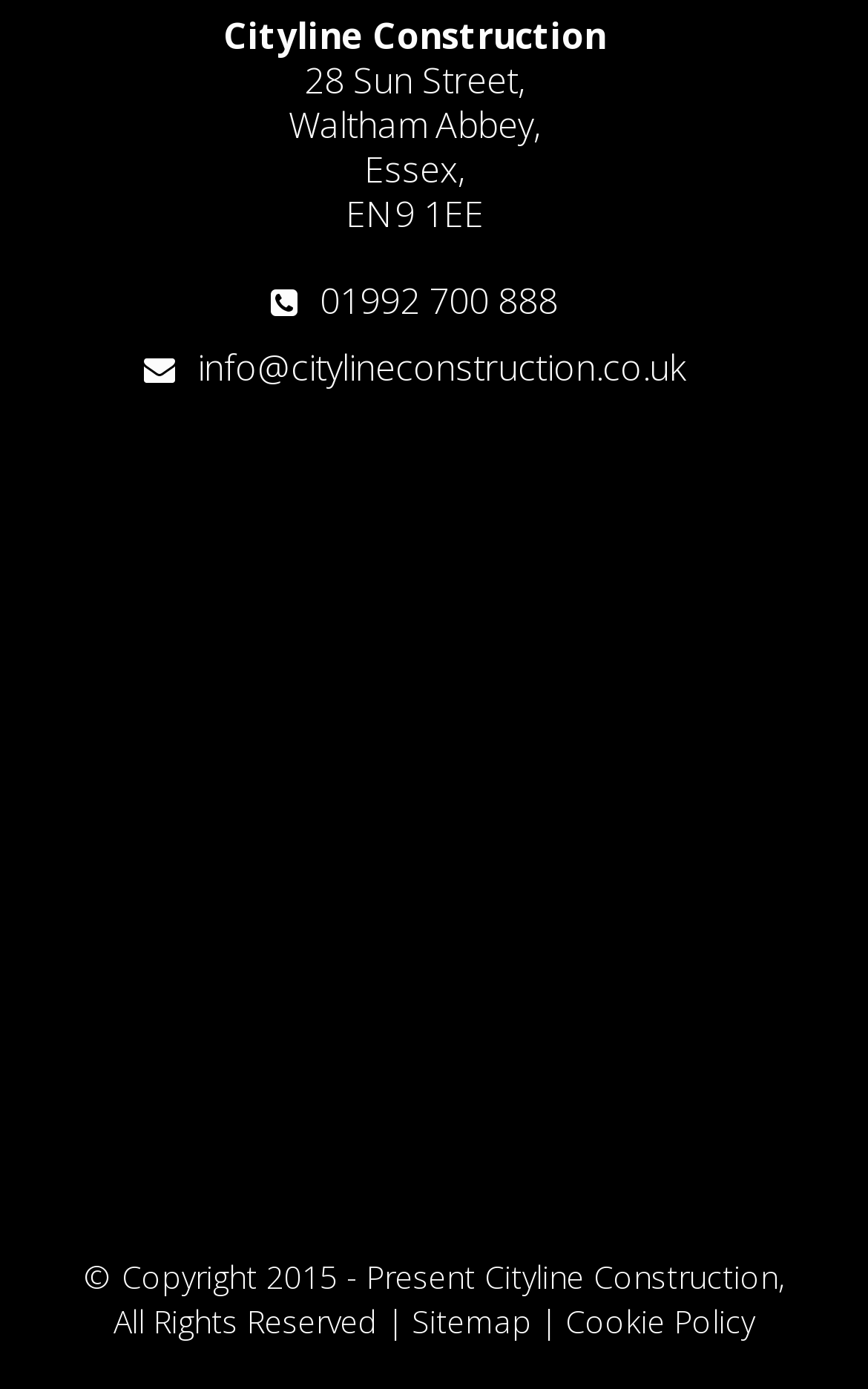Please determine the bounding box coordinates for the element with the description: "Sitemap".

[0.474, 0.936, 0.613, 0.966]